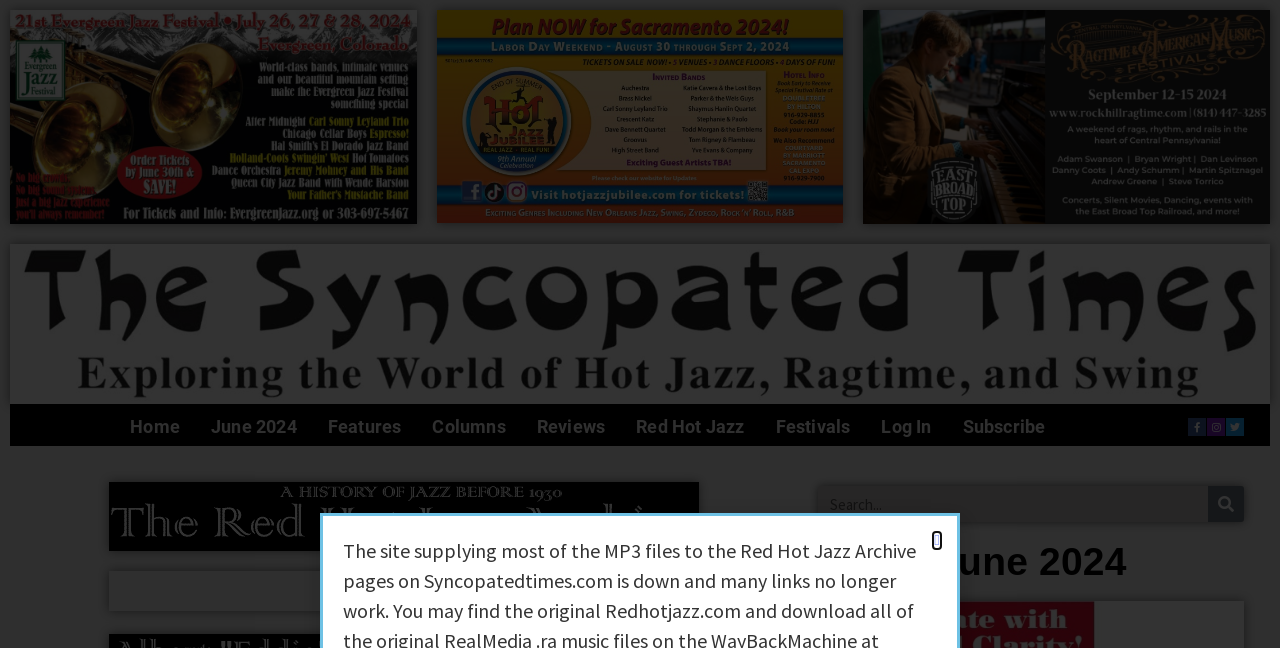Create an in-depth description of the webpage, covering main sections.

The webpage is about Eddie Condon, a jazz musician, and appears to be a news or blog website. At the top, there are four links aligned horizontally, with the first three being empty links and the fourth being a link to another webpage. Below these links, there is a row of navigation links, including "Home", "June 2024", "Features", and others, each with a dropdown menu. 

To the right of the navigation links, there are social media links to Facebook, Instagram, and Twitter. Below the navigation links, there is a large banner image related to Red Hot Jazz, and another image below it. 

On the right side of the page, there is a search bar with a search button. Above the search bar, there is a heading "June 2024" with a link to the same title. There is also a "Close" button nearby, which is currently focused. 

The overall structure of the webpage is divided into sections, with the top section containing navigation links and social media links, the middle section containing images, and the right side containing a search bar and a heading with a link.